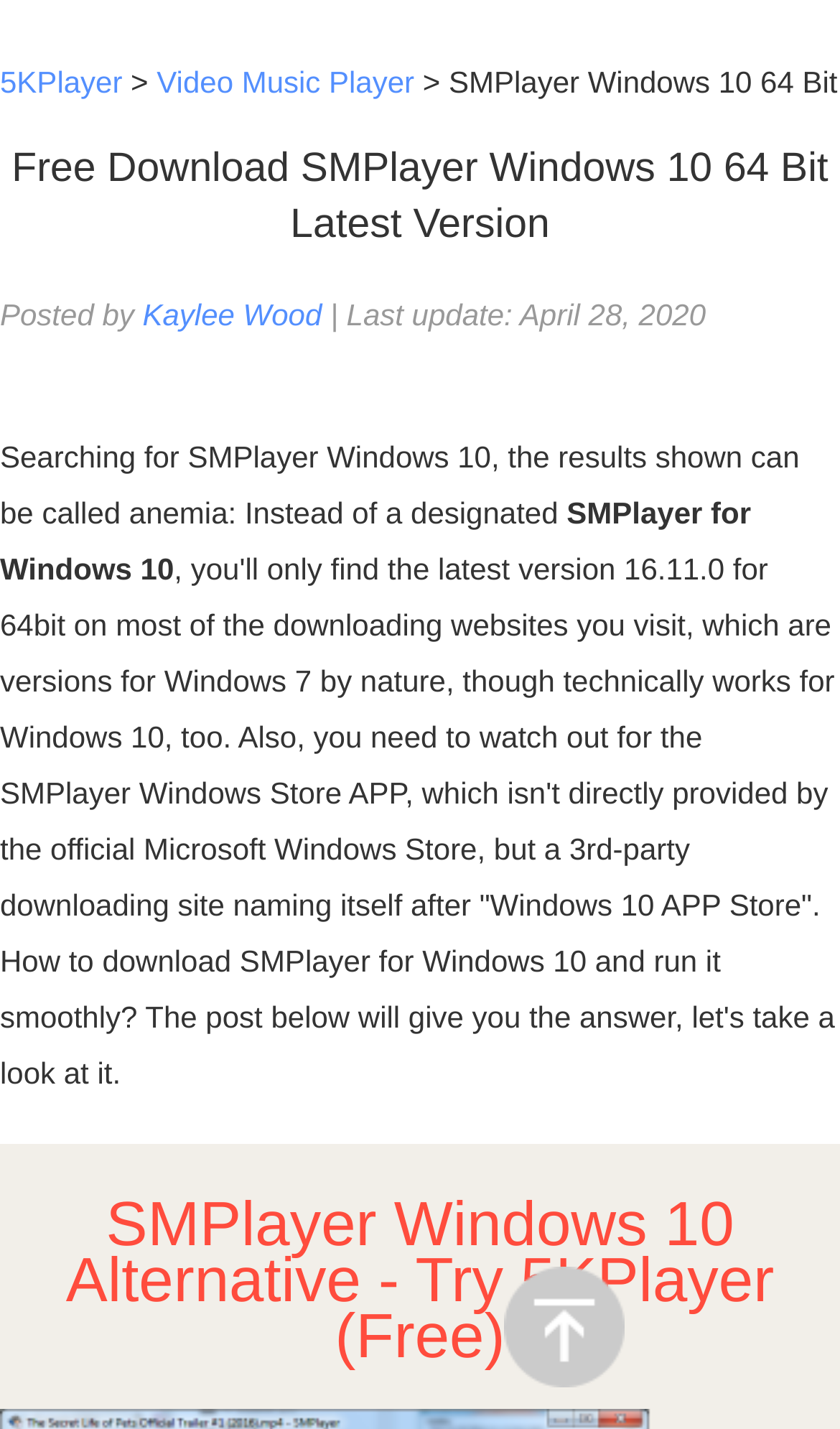Please find the bounding box for the UI element described by: "5KPlayer".

[0.0, 0.045, 0.146, 0.069]